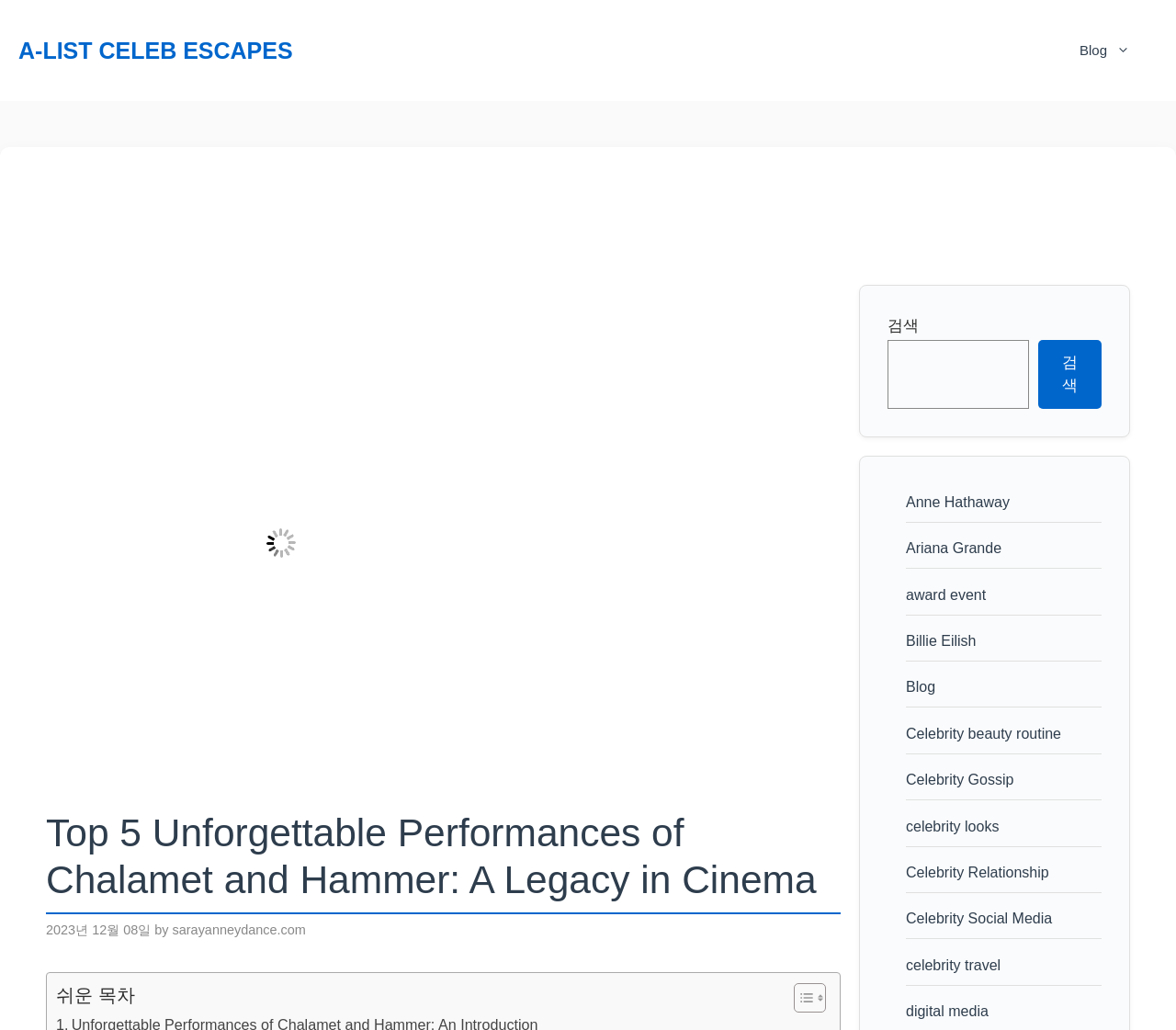Identify the bounding box of the HTML element described here: "Billie Eilish". Provide the coordinates as four float numbers between 0 and 1: [left, top, right, bottom].

[0.77, 0.615, 0.83, 0.63]